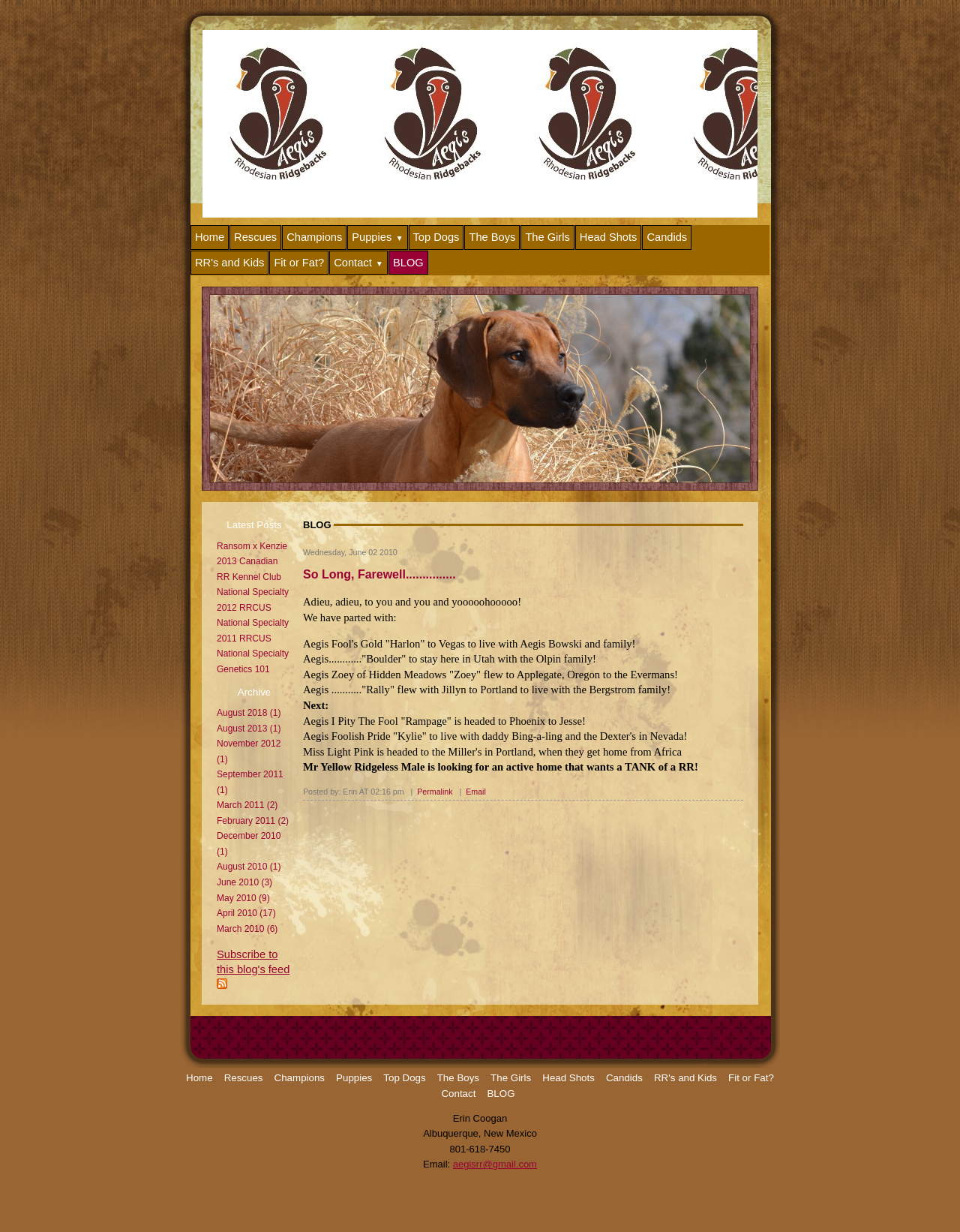Pinpoint the bounding box coordinates of the clickable element needed to complete the instruction: "Browse the 'Champions' section". The coordinates should be provided as four float numbers between 0 and 1: [left, top, right, bottom].

[0.294, 0.183, 0.361, 0.203]